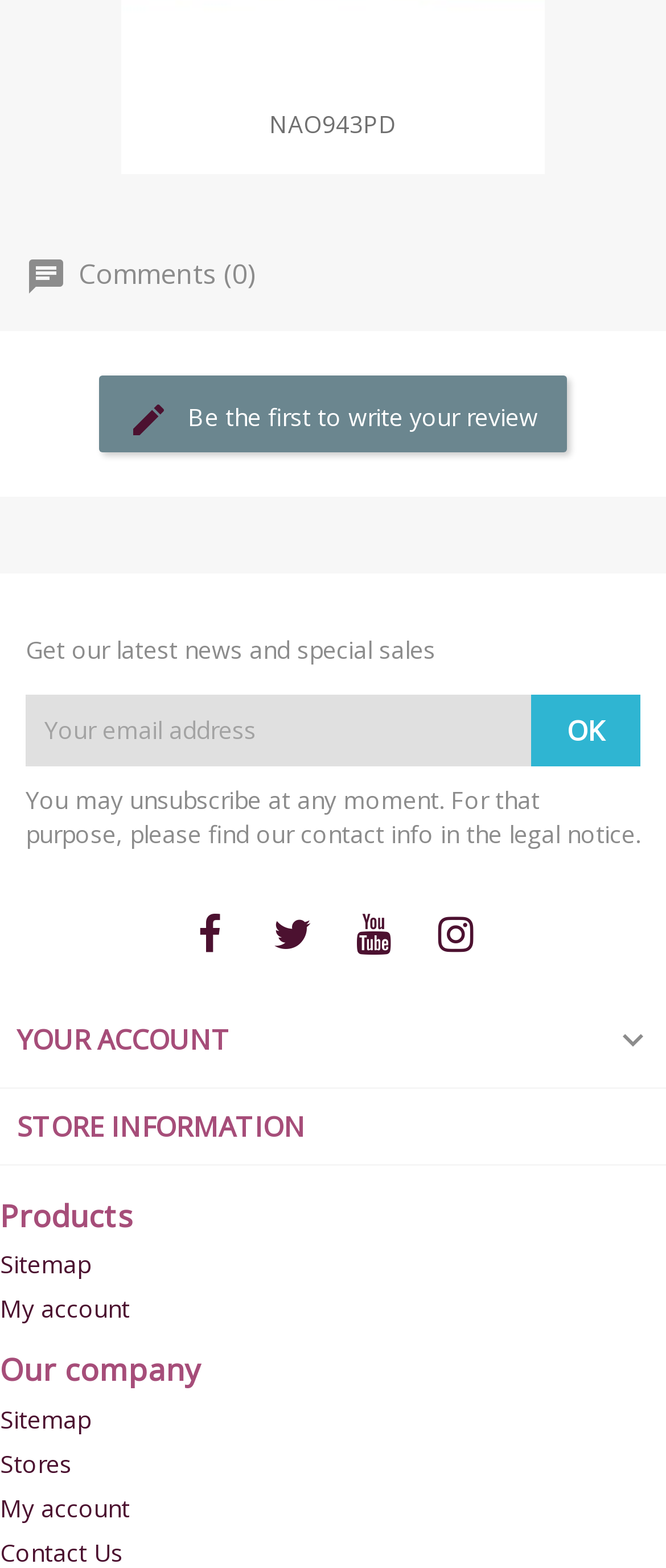Pinpoint the bounding box coordinates of the clickable area needed to execute the instruction: "View products". The coordinates should be specified as four float numbers between 0 and 1, i.e., [left, top, right, bottom].

[0.0, 0.765, 1.0, 0.786]